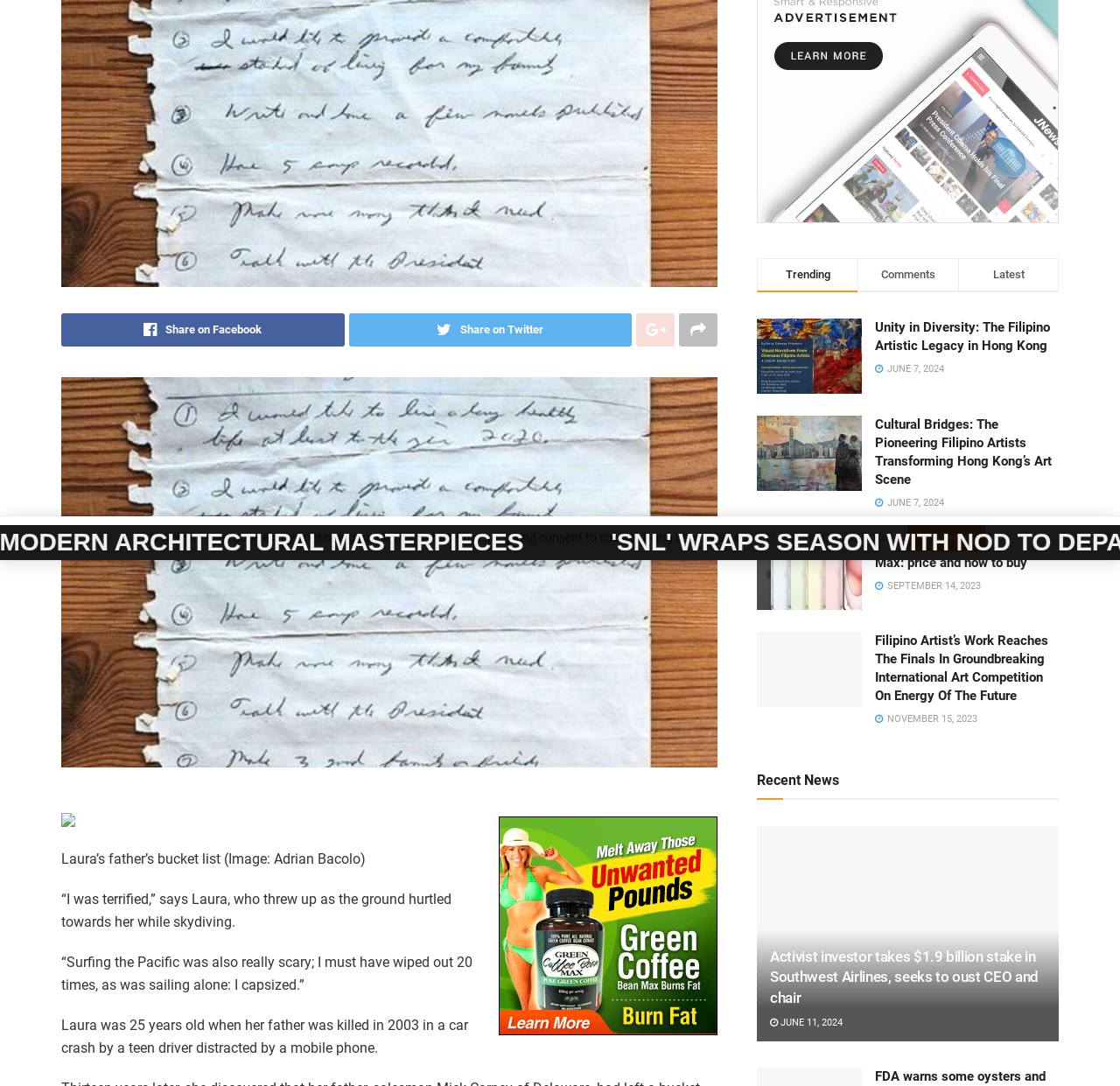Provide the bounding box coordinates of the HTML element this sentence describes: "I Agree". The bounding box coordinates consist of four float numbers between 0 and 1, i.e., [left, top, right, bottom].

[0.81, 0.483, 0.879, 0.508]